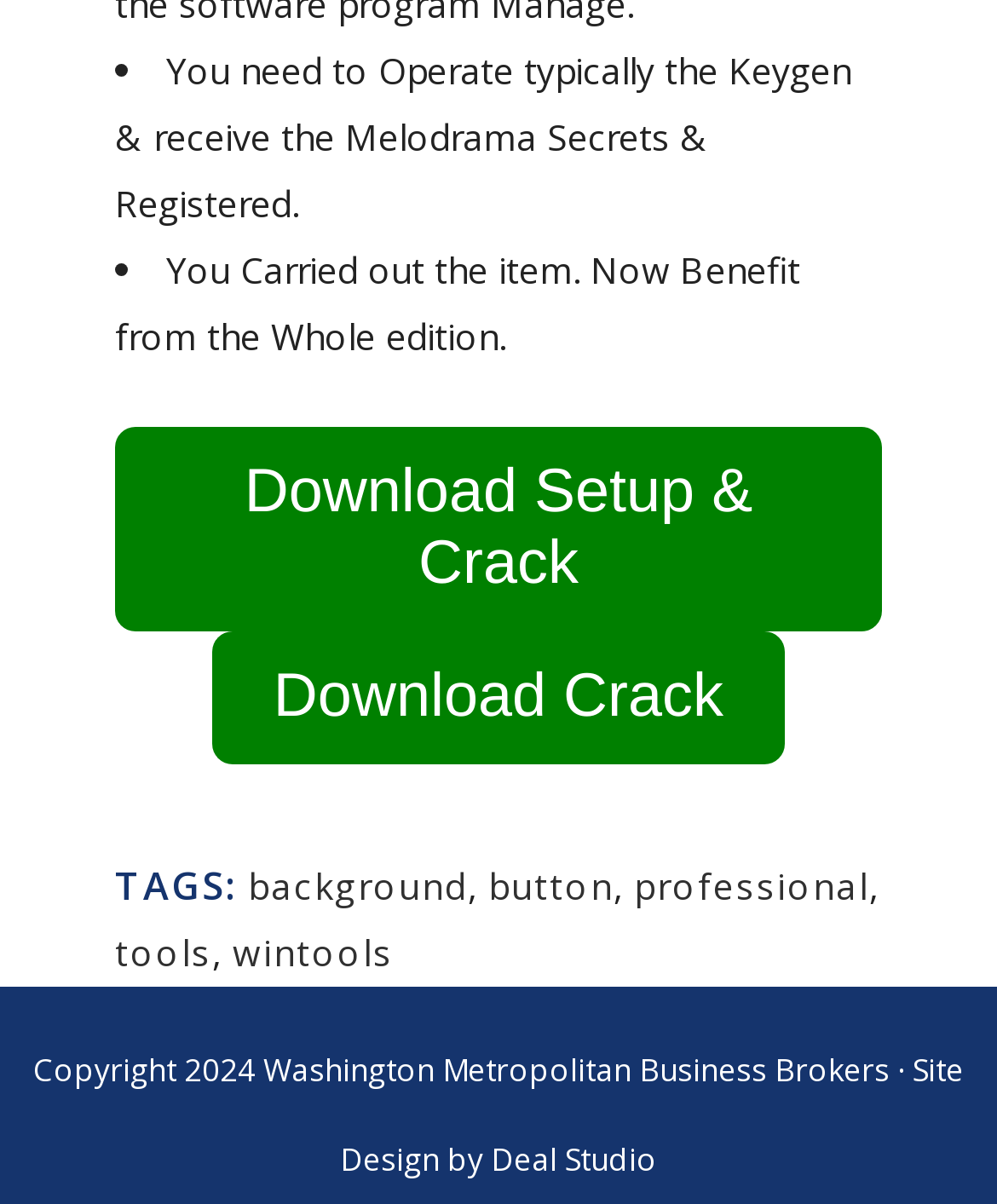Please find the bounding box coordinates of the clickable region needed to complete the following instruction: "Download the setup and crack". The bounding box coordinates must consist of four float numbers between 0 and 1, i.e., [left, top, right, bottom].

[0.115, 0.354, 0.885, 0.523]